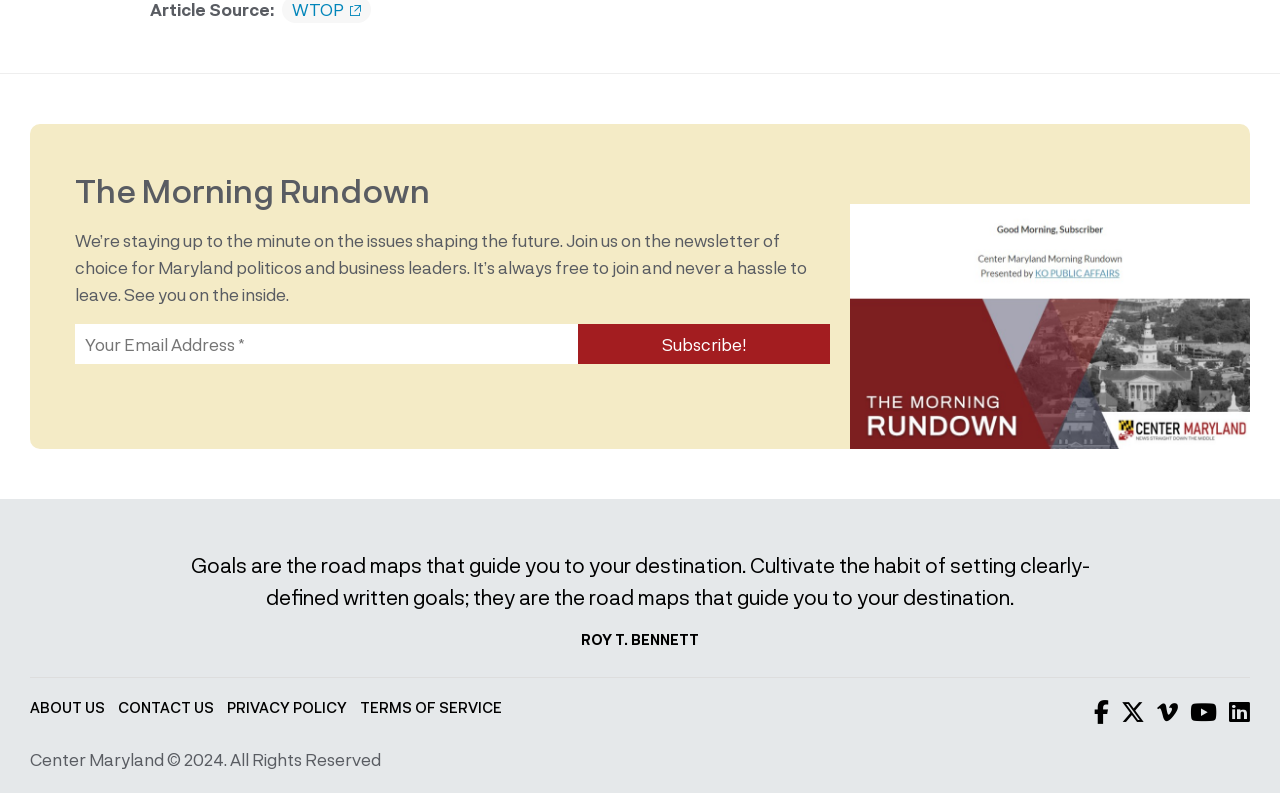What is required to subscribe to the newsletter?
Examine the image and give a concise answer in one word or a short phrase.

Email address